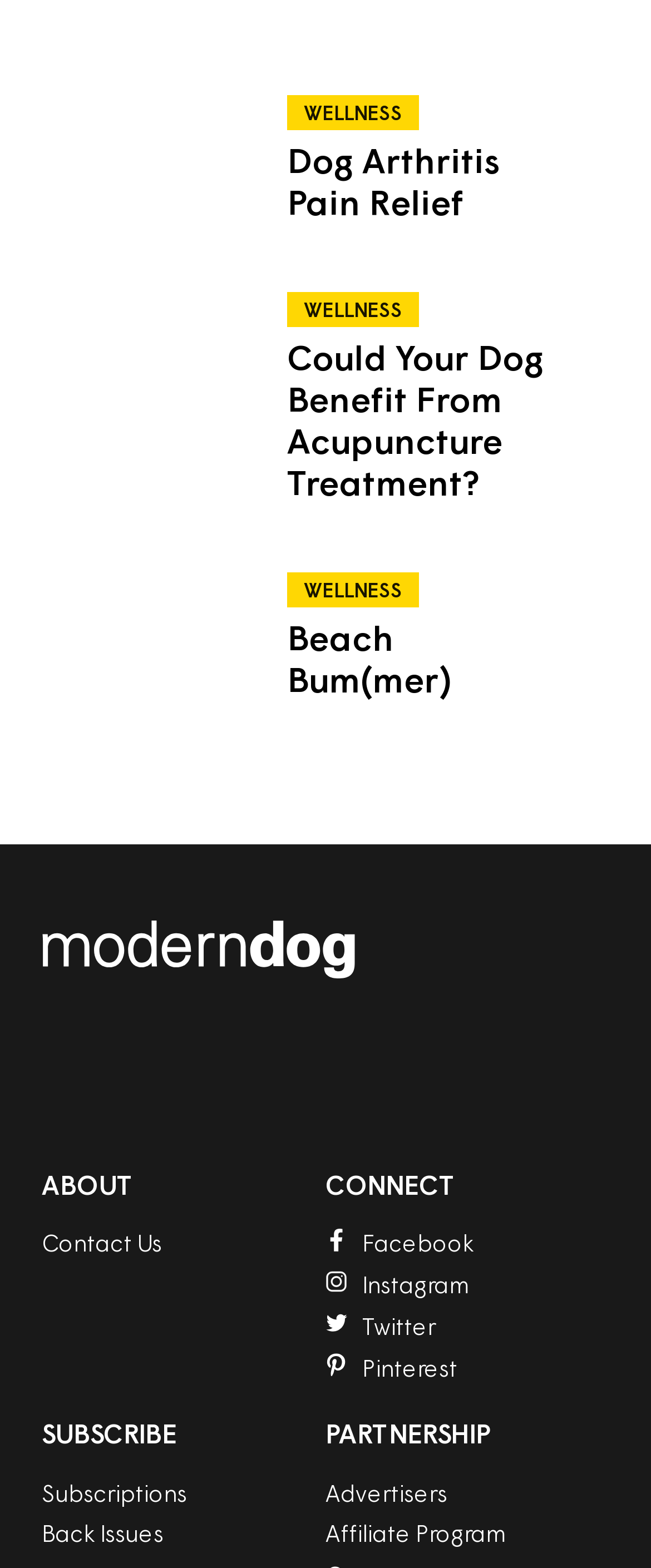Reply to the question with a brief word or phrase: How many featured images are on the page?

3